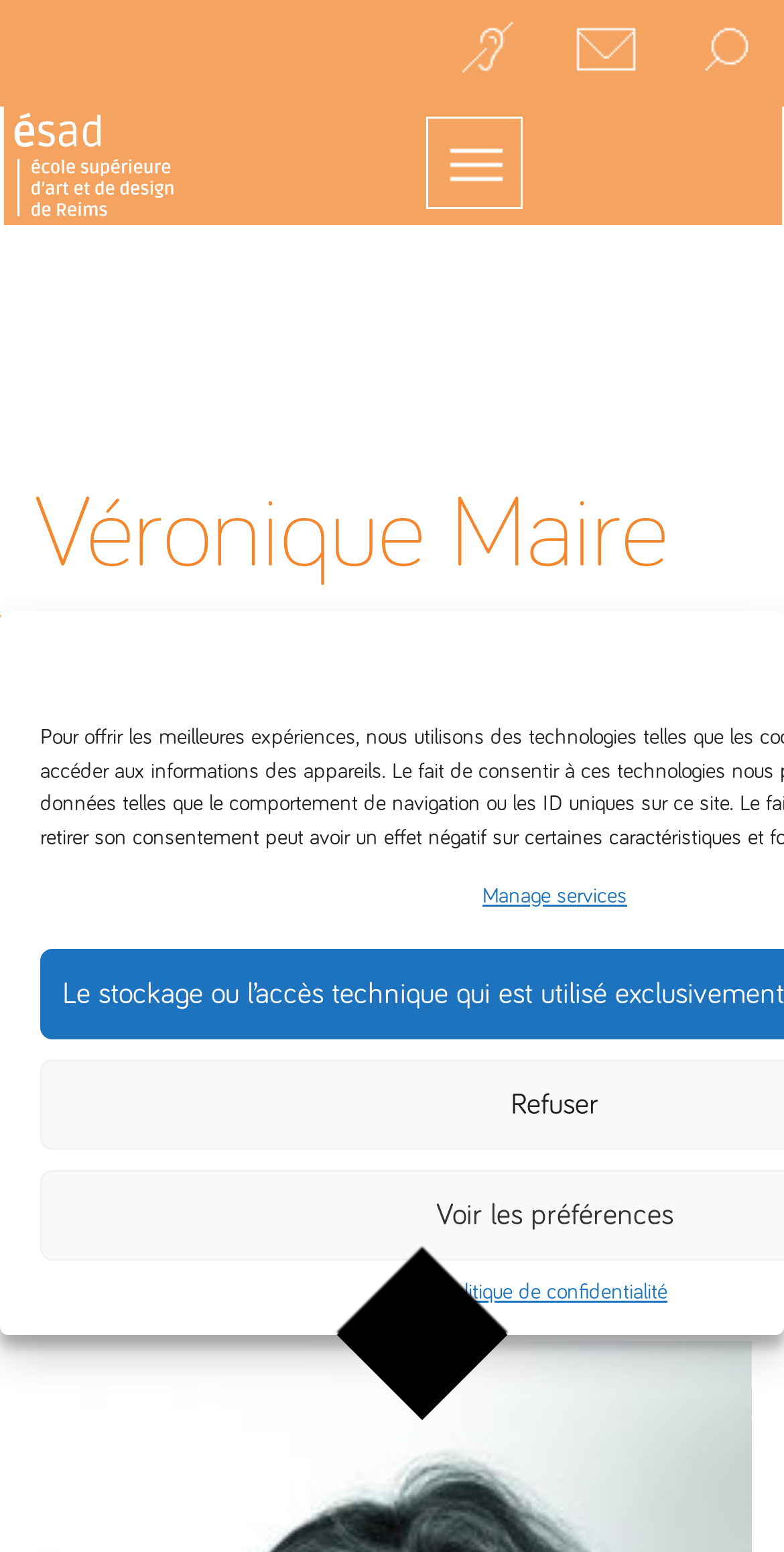Return the bounding box coordinates of the UI element that corresponds to this description: "Politique de confidentialité". The coordinates must be given as four float numbers in the range of 0 and 1, [left, top, right, bottom].

[0.564, 0.825, 0.851, 0.841]